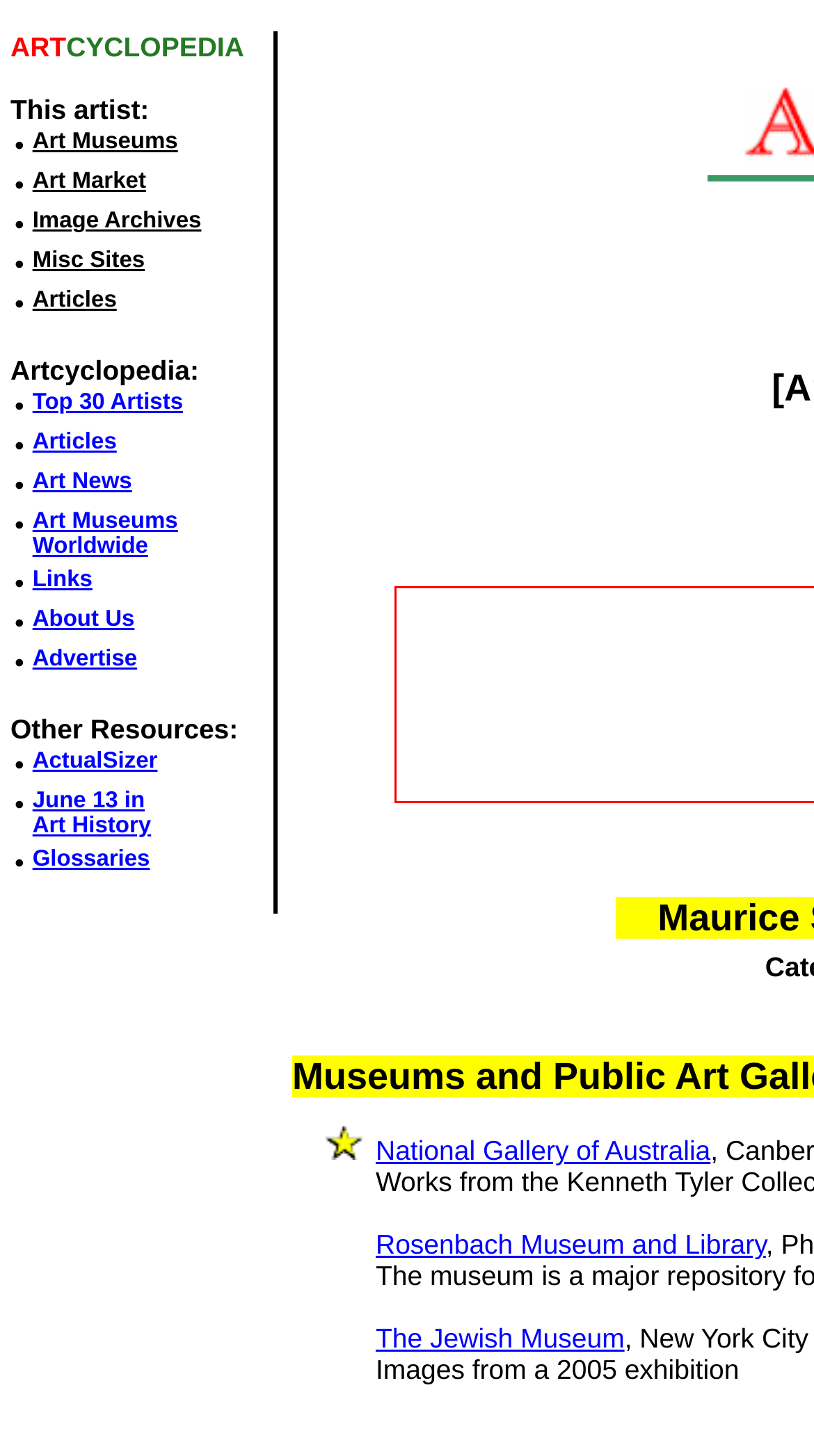Identify the bounding box coordinates for the element that needs to be clicked to fulfill this instruction: "Click on the 'ART' link". Provide the coordinates in the format of four float numbers between 0 and 1: [left, top, right, bottom].

[0.013, 0.021, 0.081, 0.043]